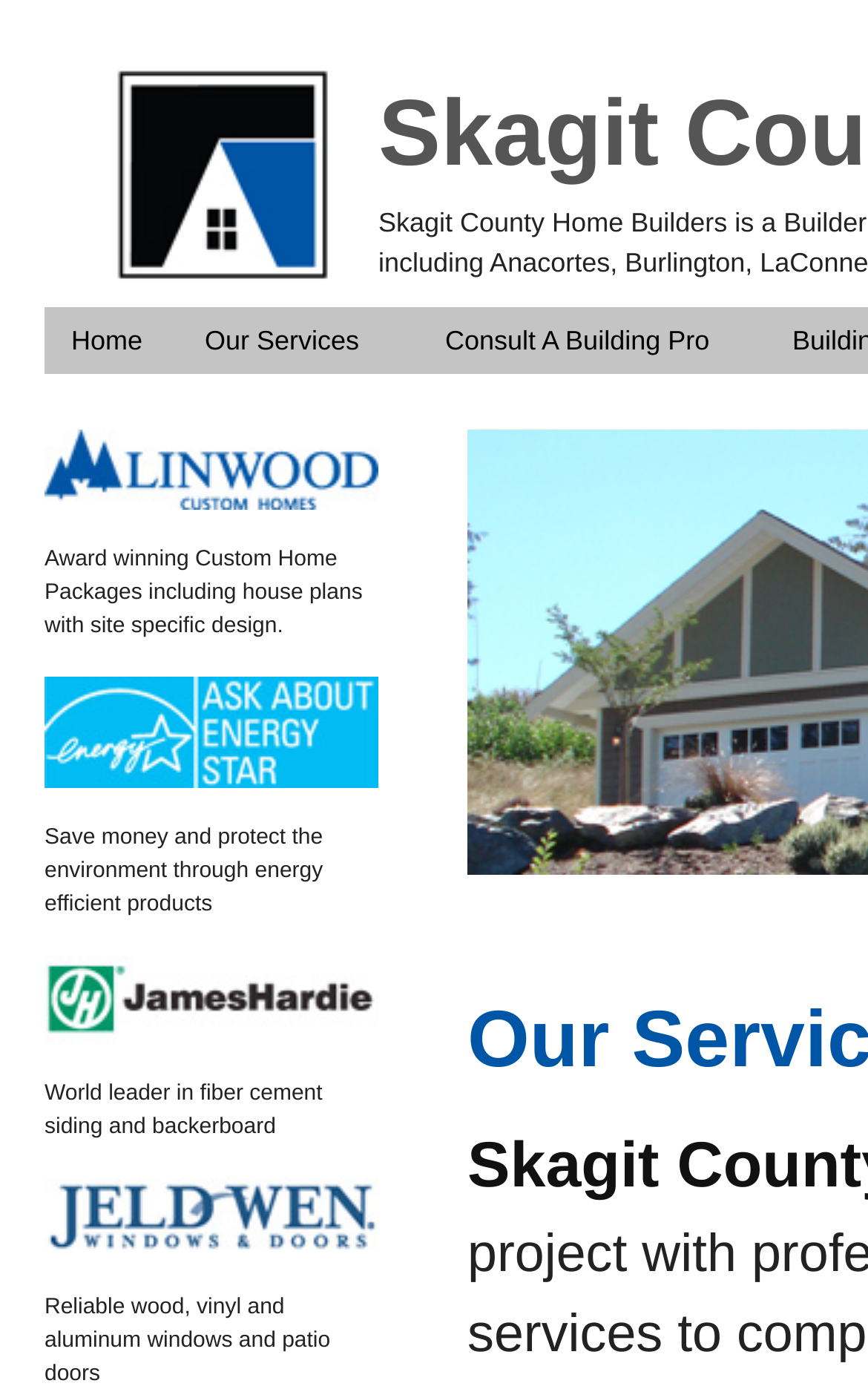Given the following UI element description: "Consult A Building Pro", find the bounding box coordinates in the webpage screenshot.

[0.49, 0.226, 0.874, 0.264]